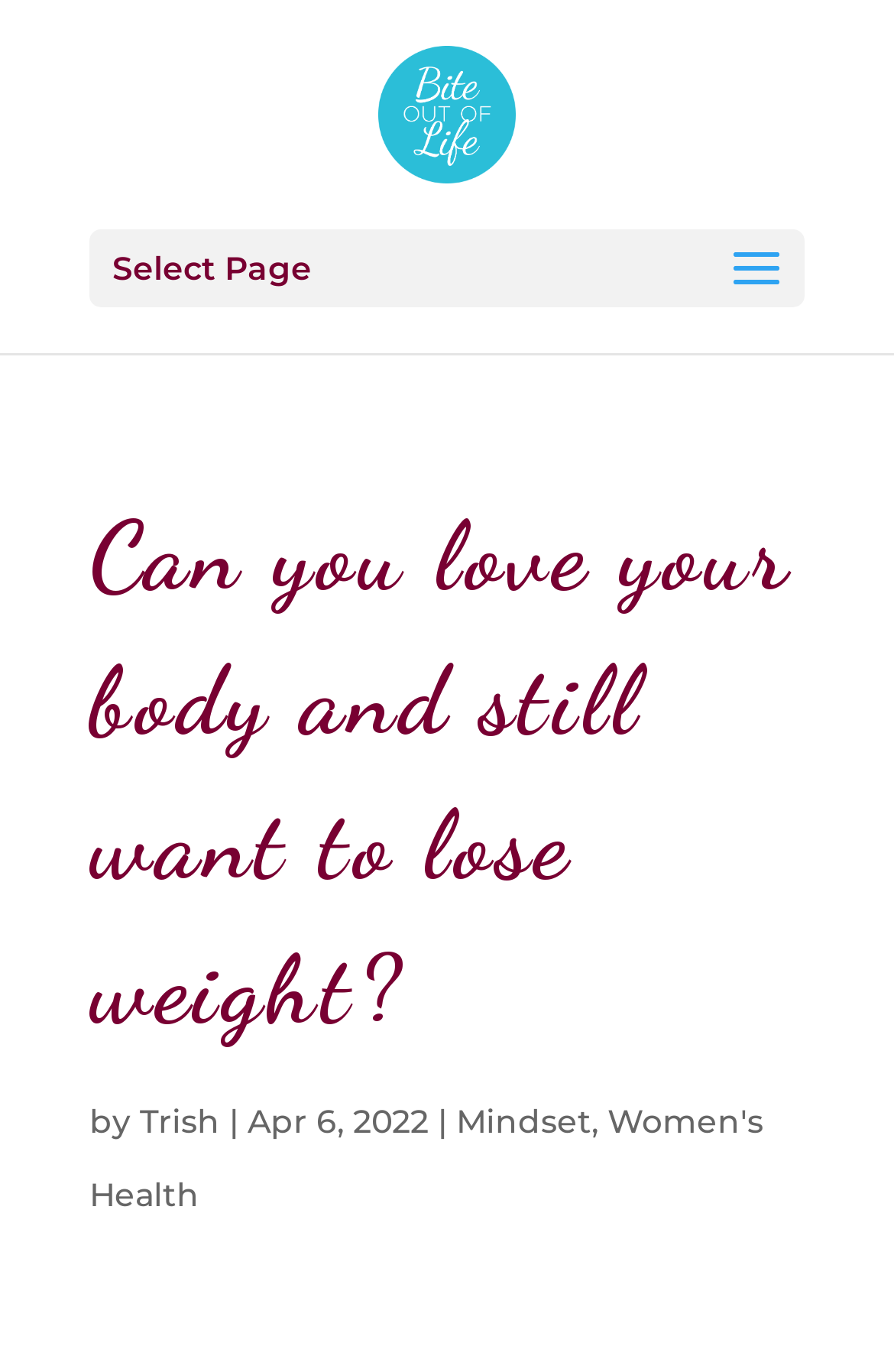Offer a meticulous description of the webpage's structure and content.

The webpage appears to be a blog post titled "Can you love your body and still want to lose weight?" from the website "Bite Out Of Life". At the top of the page, there is a logo image and a link to the website's homepage, both positioned near the top center of the page. 

Below the logo, there is a dropdown menu labeled "Select Page" on the top left side of the page. The main content of the page is a blog post with a heading that spans almost the entire width of the page, positioned roughly in the middle. 

The blog post is written by "Trish" and was published on "Apr 6, 2022", as indicated by the text below the heading. There are also links to categories "Mindset" and "Women's Health" positioned at the bottom of the page, with "Mindset" on the right side and "Women's Health" on the left side.